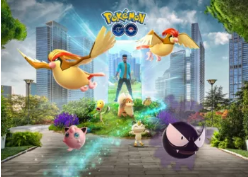Give a one-word or short-phrase answer to the following question: 
What type of Pokémon is Jigglypuff?

Familiar